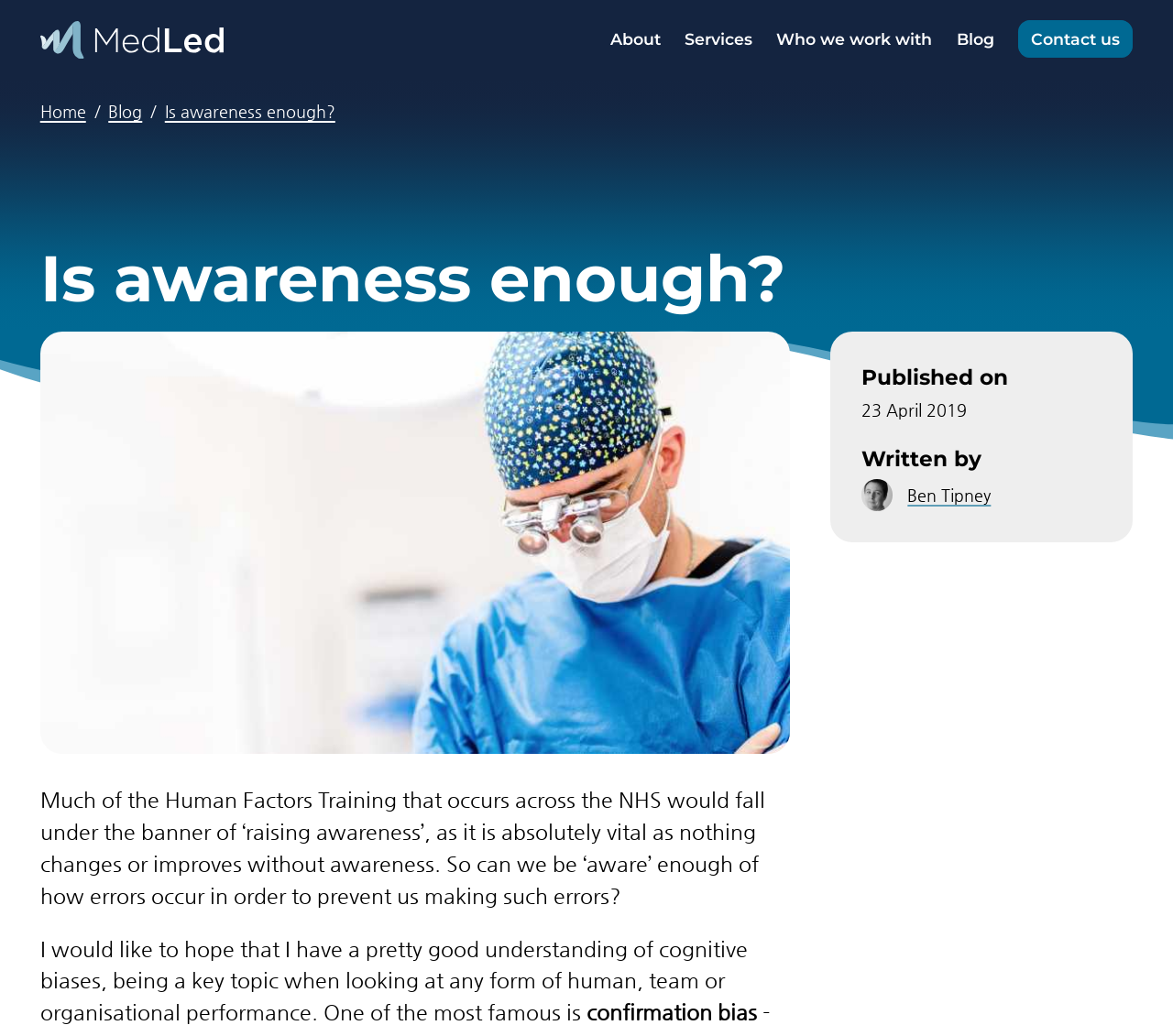Please determine the bounding box coordinates of the area that needs to be clicked to complete this task: 'read the article by Ben Tipney'. The coordinates must be four float numbers between 0 and 1, formatted as [left, top, right, bottom].

[0.774, 0.469, 0.845, 0.487]